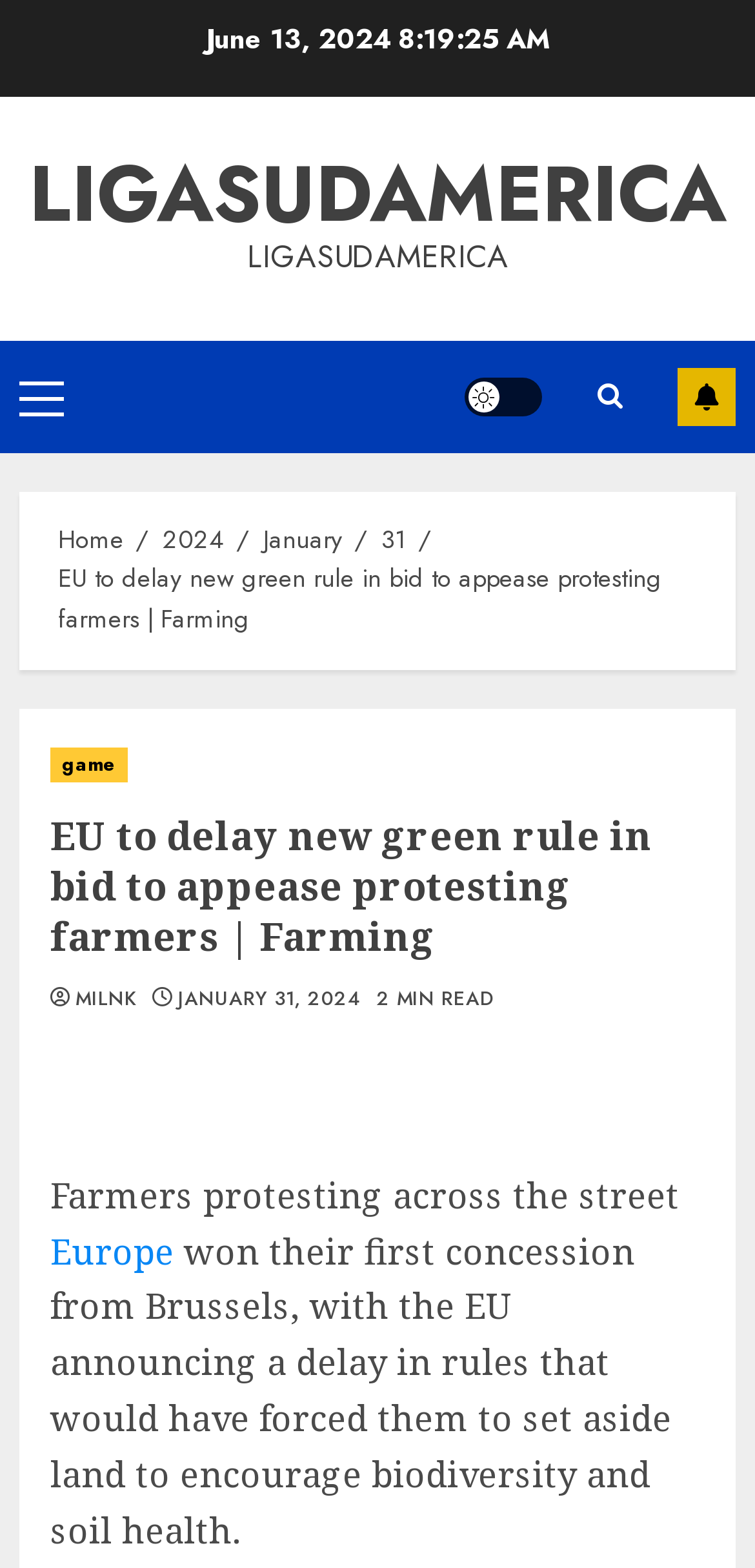What region is mentioned in the article as the location of the farmers' protest?
Please provide a full and detailed response to the question.

The region mentioned in the article as the location of the farmers' protest is Europe, which is mentioned in a link element in the content of the webpage.